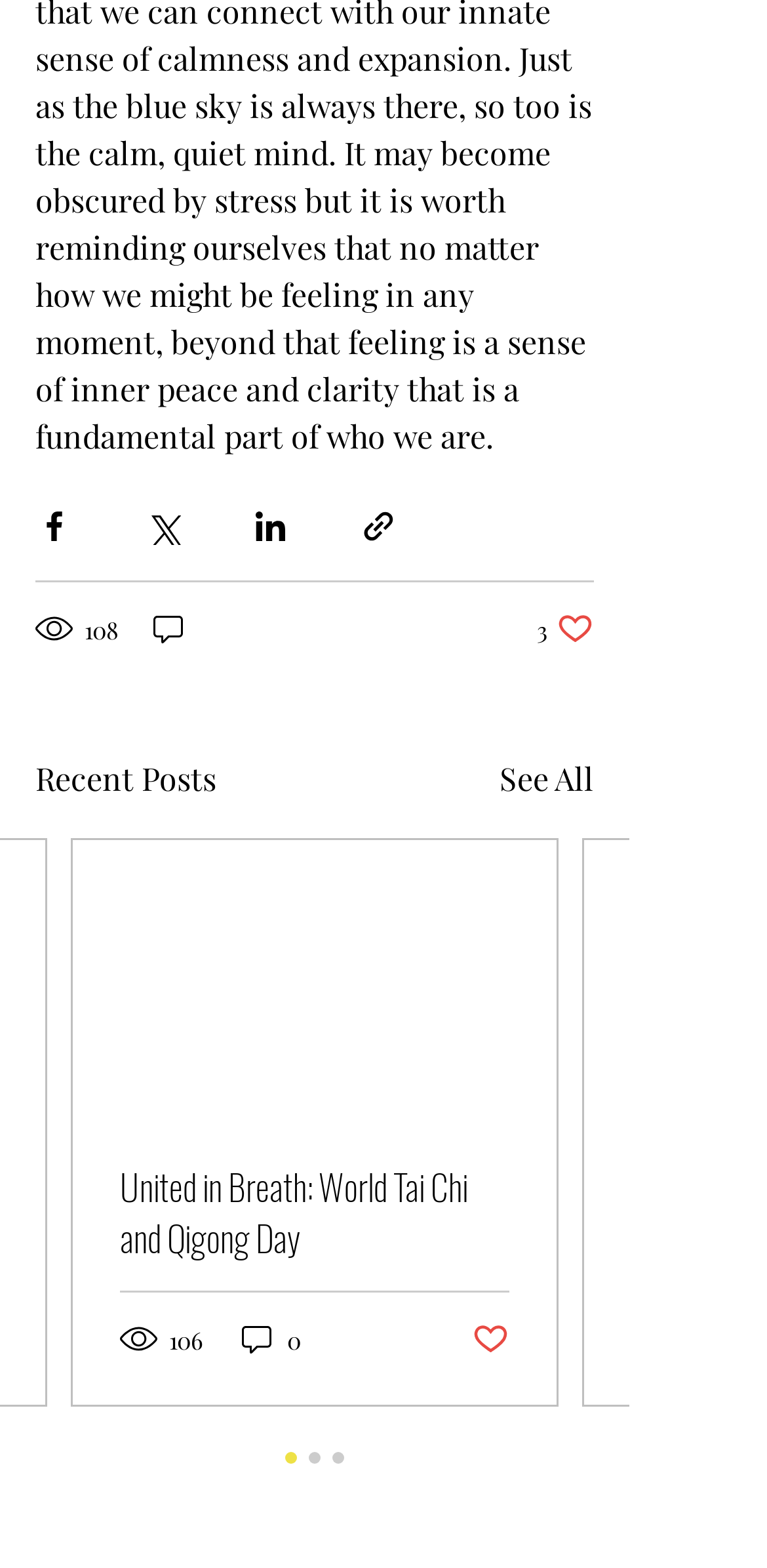What is the number of views for the first post?
Ensure your answer is thorough and detailed.

I looked at the text next to the 'views' label and found that the first post has 108 views.